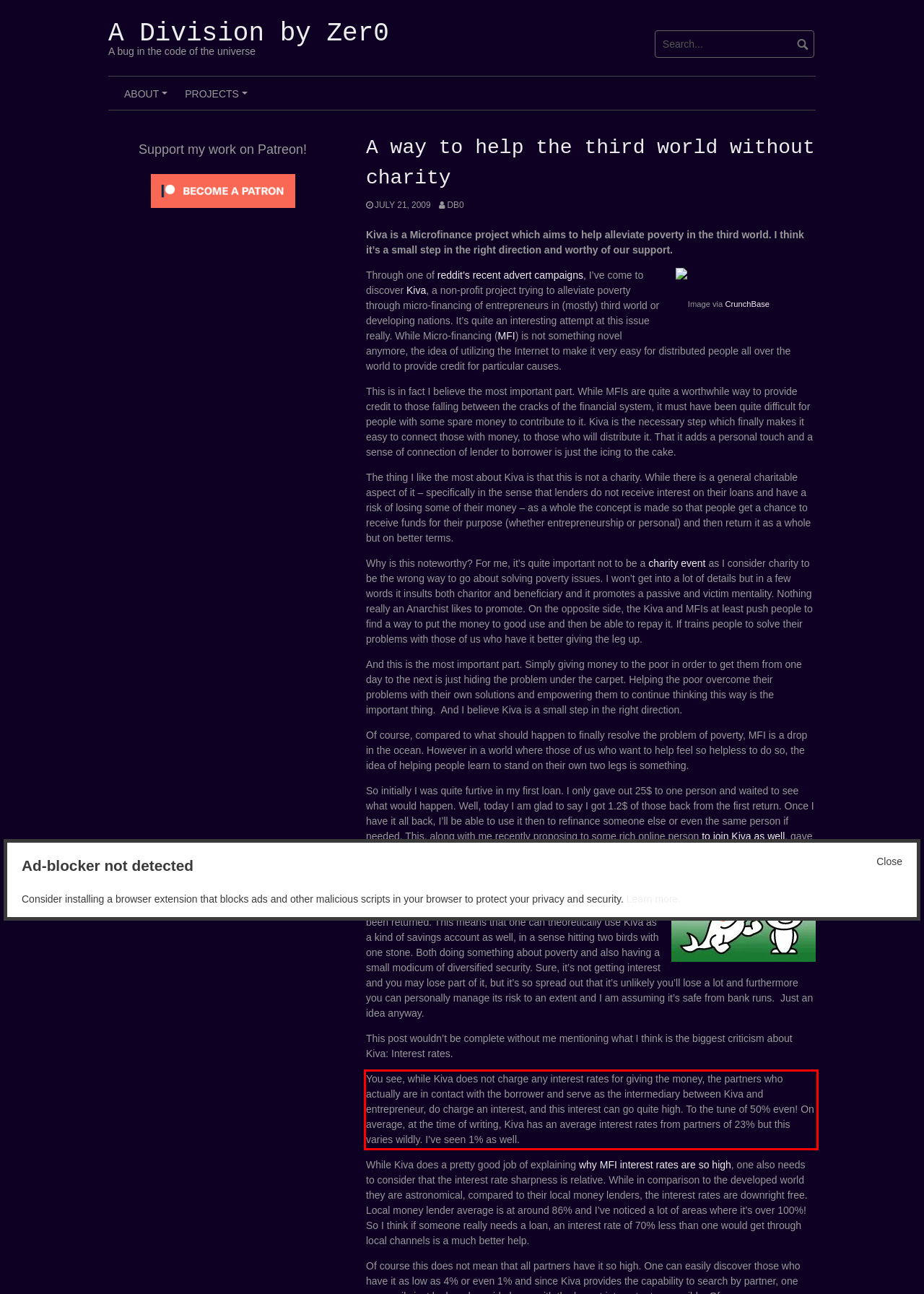Within the screenshot of the webpage, there is a red rectangle. Please recognize and generate the text content inside this red bounding box.

You see, while Kiva does not charge any interest rates for giving the money, the partners who actually are in contact with the borrower and serve as the intermediary between Kiva and entrepreneur, do charge an interest, and this interest can go quite high. To the tune of 50% even! On average, at the time of writing, Kiva has an average interest rates from partners of 23% but this varies wildly. I’ve seen 1% as well.